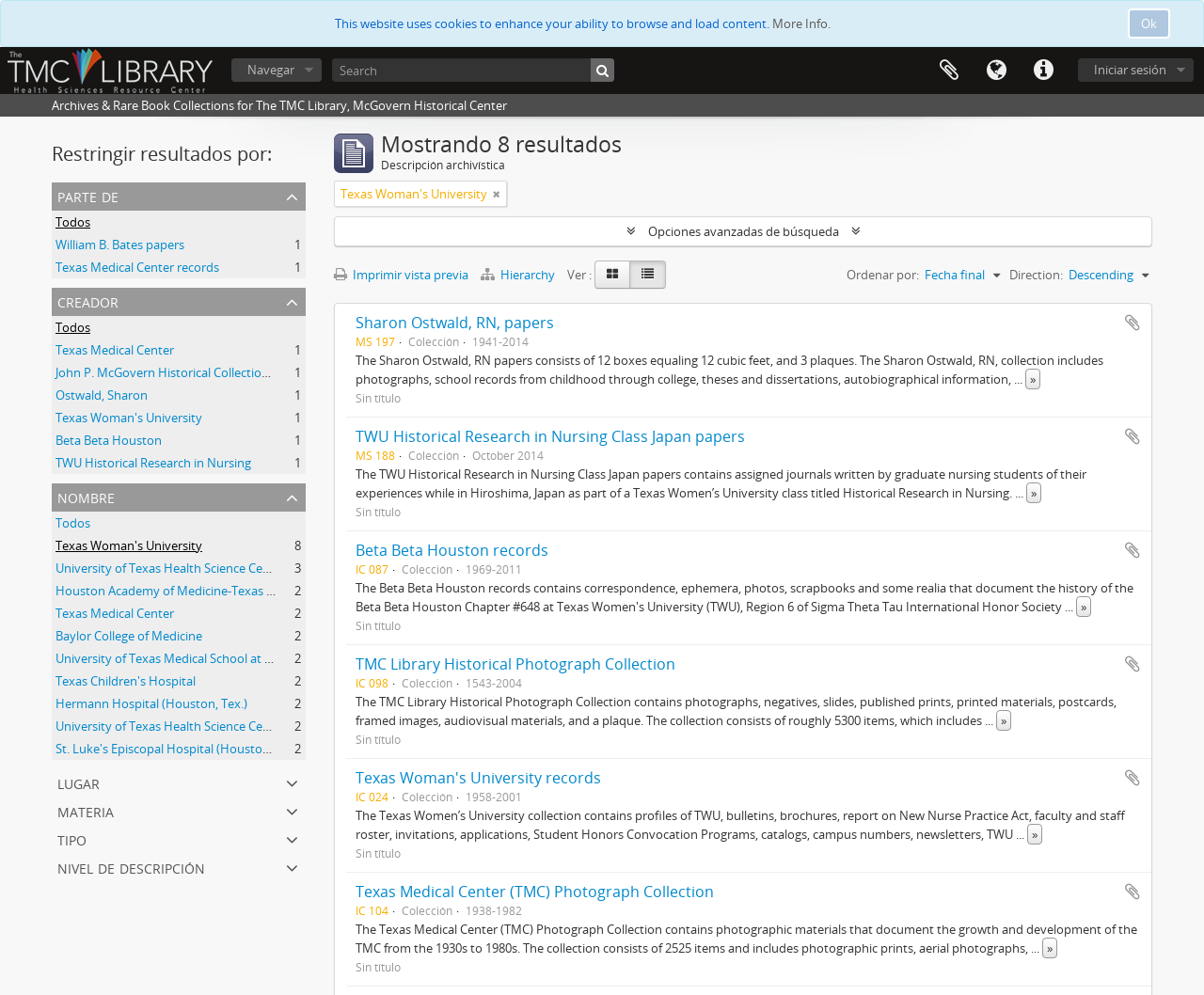Locate the bounding box coordinates of the element that should be clicked to execute the following instruction: "Add to clipboard".

[0.933, 0.315, 0.948, 0.334]